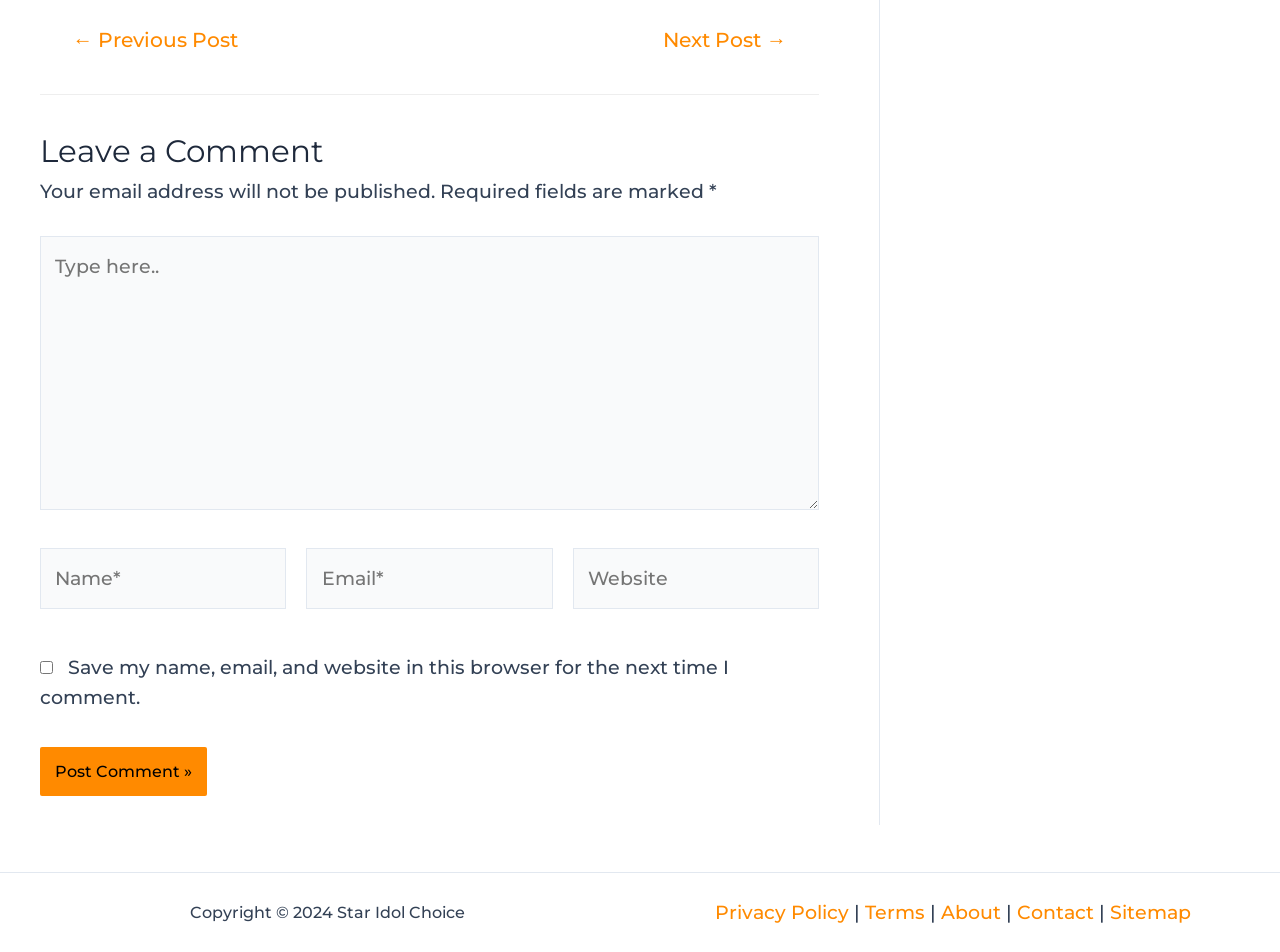Could you provide the bounding box coordinates for the portion of the screen to click to complete this instruction: "Enter your name"?

[0.031, 0.576, 0.224, 0.64]